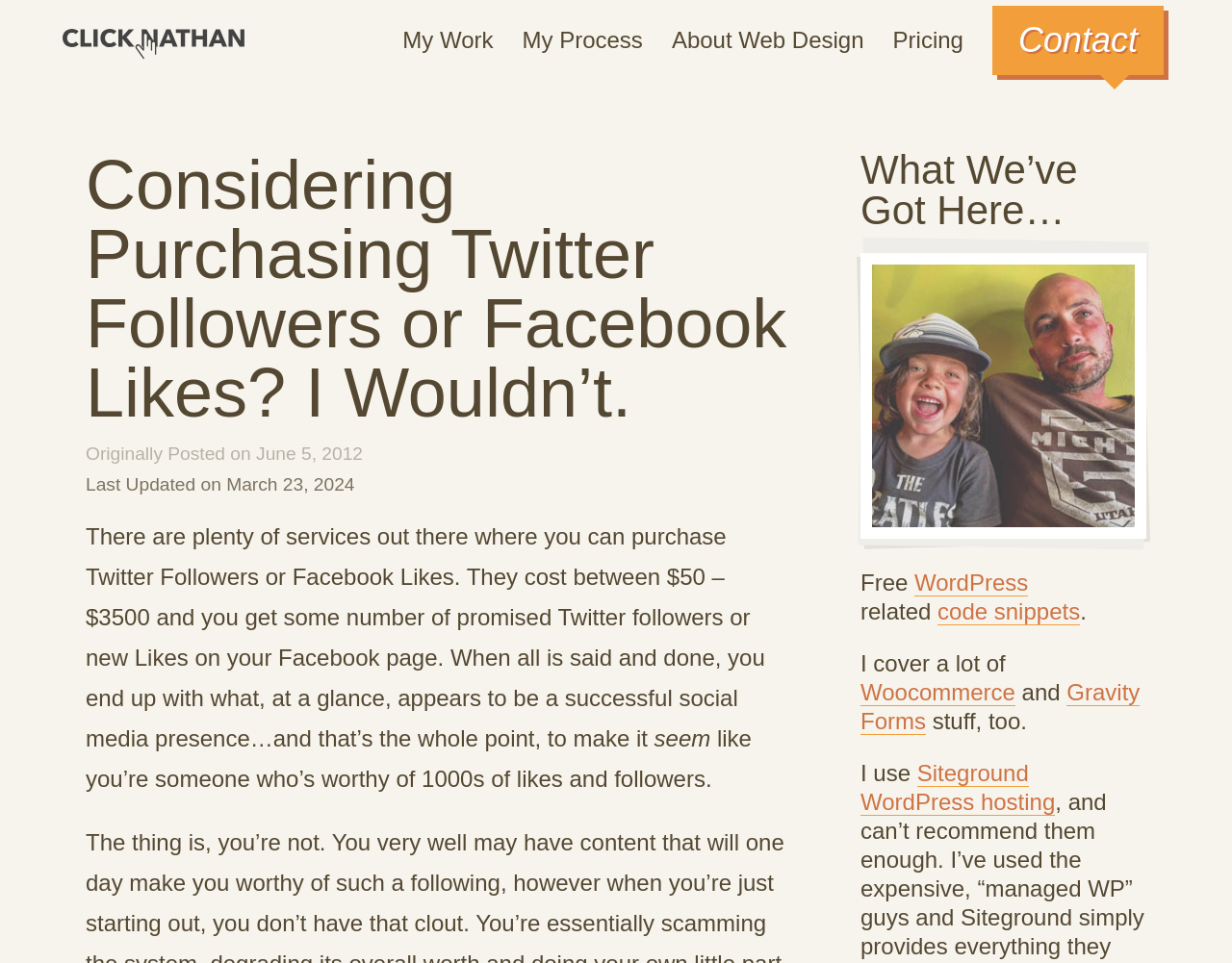Please analyze the image and provide a thorough answer to the question:
What is the name of the web design company?

I found this answer by looking at the link description 'ClickNathan Web Design' which suggests that it is the name of the web design company.